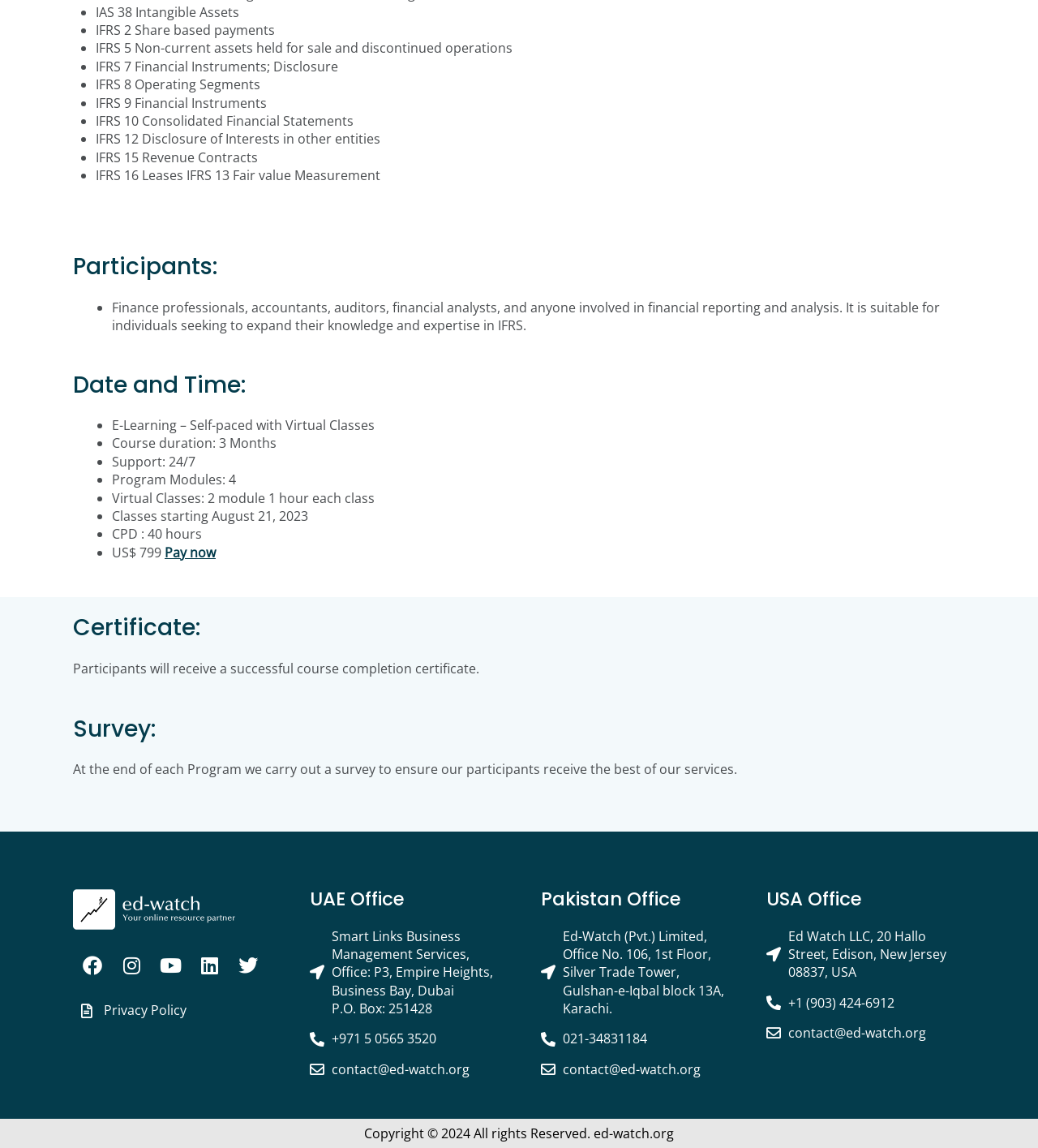Find the bounding box coordinates of the element to click in order to complete this instruction: "View contact information of Captured by Nancy Christine". The bounding box coordinates must be four float numbers between 0 and 1, denoted as [left, top, right, bottom].

None